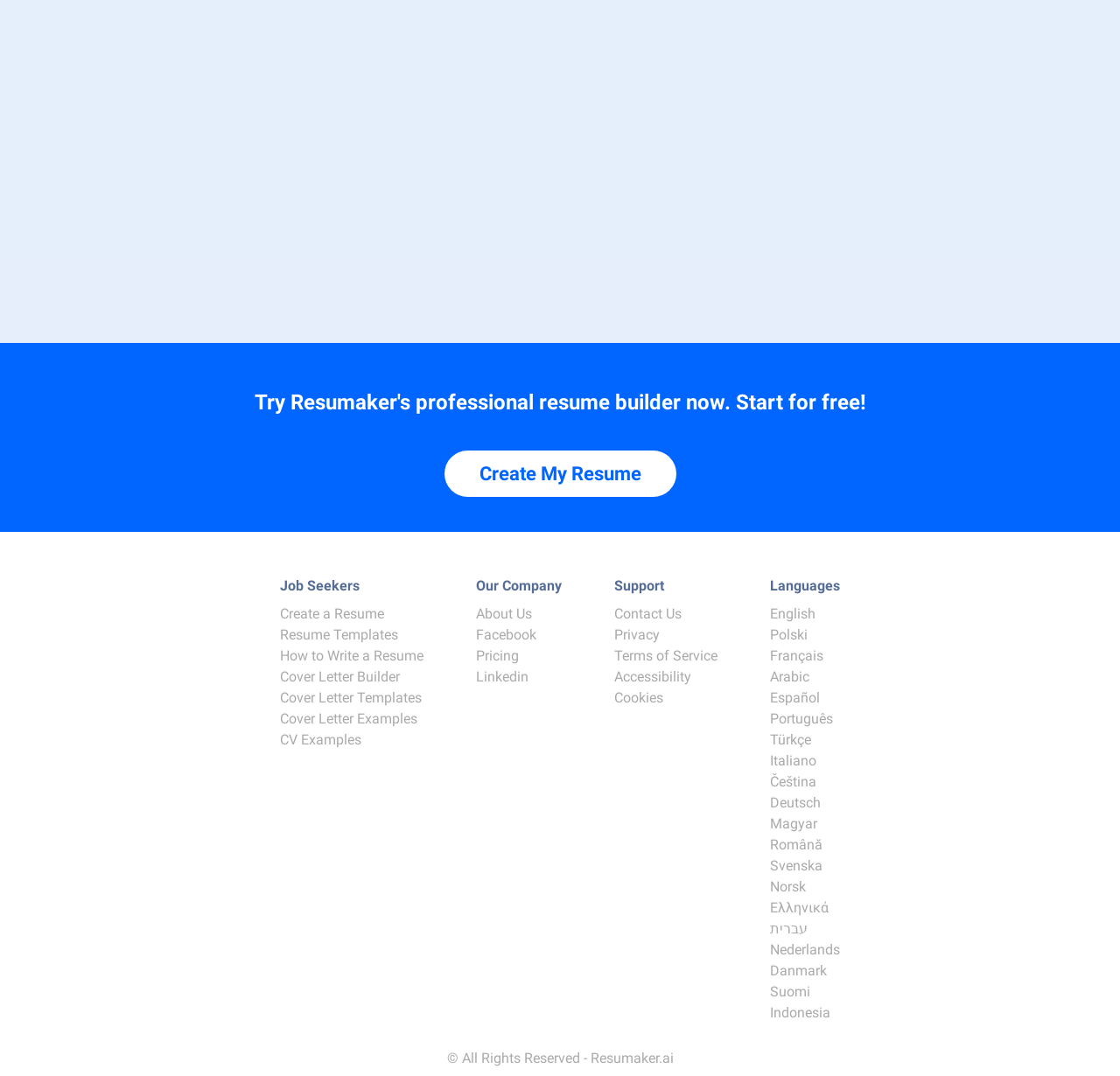Please give a one-word or short phrase response to the following question: 
What type of support is available on this website?

Contact Us, Privacy, Terms of Service